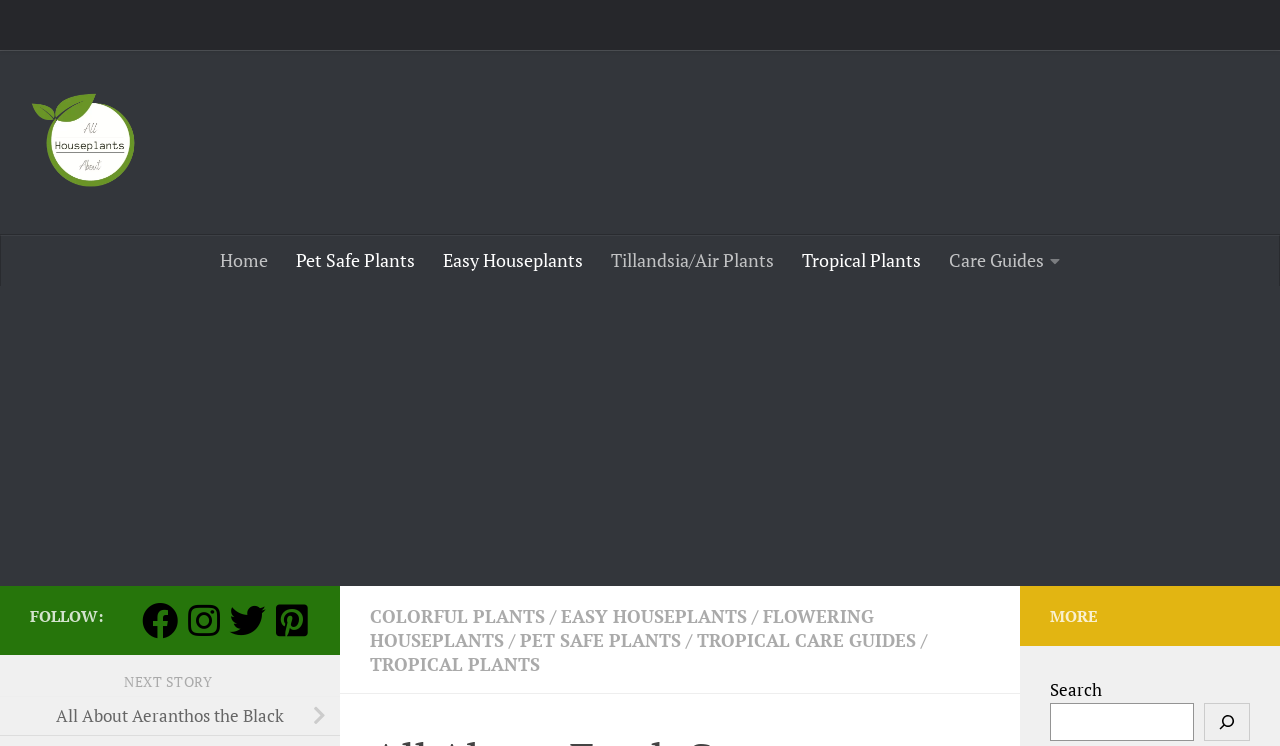Describe all the visual and textual components of the webpage comprehensively.

This webpage is about houseplants, specifically focusing on Cryptanthus, also known as Earth Stars. At the top, there is a navigation menu with links to different sections, including "Home", "Pet Safe Plants", "Easy Houseplants", and more. Below the navigation menu, there is a large advertisement iframe.

The main content area is divided into sections, with headings and links to related topics. There are five sections, each with a heading and a link: "COLORFUL PLANTS", "EASY HOUSEPLANTS", "FLOWERING HOUSEPLANTS", "PET SAFE PLANTS", and "TROPICAL CARE GUIDES". Each section has a link to a related topic, and some have a slash separator between them.

On the right side of the page, there is a "FOLLOW" section with links to the website's social media profiles, including Facebook, Instagram, Twitter, and Pinterest. Below this section, there is a "NEXT STORY" link, which appears to be a link to a related article.

At the bottom of the page, there is a search bar with a search button and a magnifying glass icon. Above the search bar, there is a "MORE" link, which may lead to additional content or related topics.